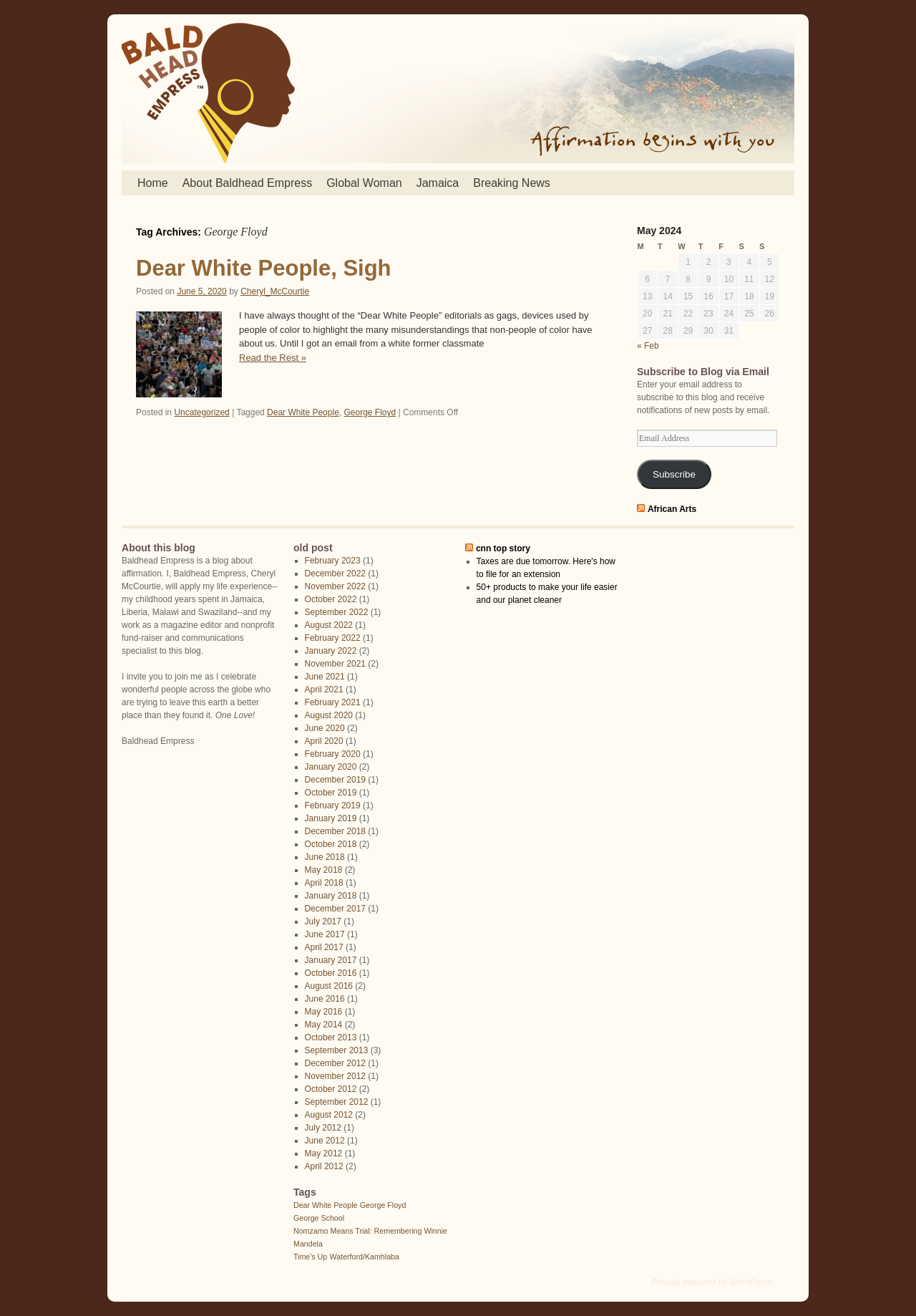What is the title of the current archive?
From the image, provide a succinct answer in one word or a short phrase.

George Floyd